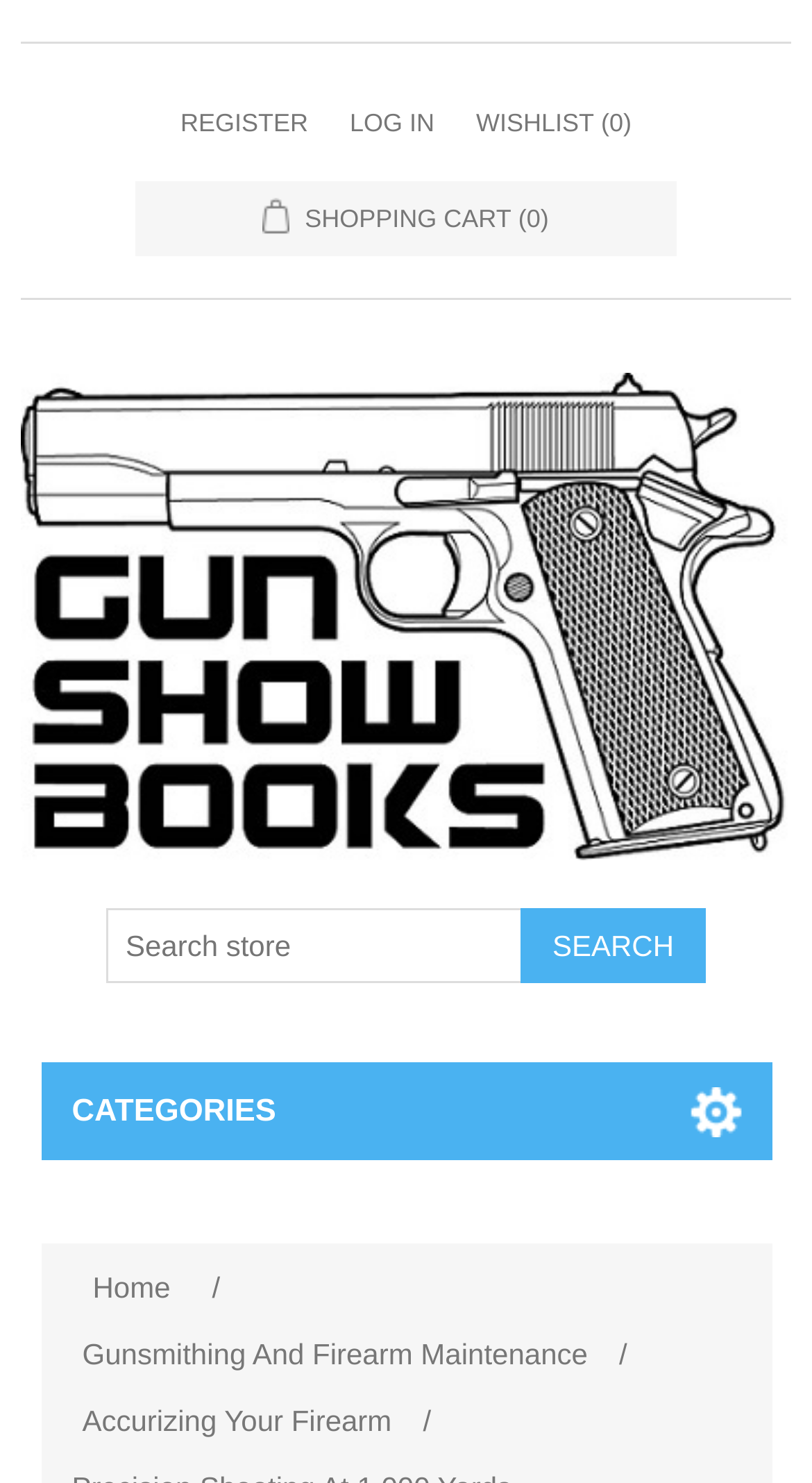What is the name of the website?
Based on the visual details in the image, please answer the question thoroughly.

I looked at the top-left corner of the webpage and found the website's logo, which has the text 'Gun Show Books'.